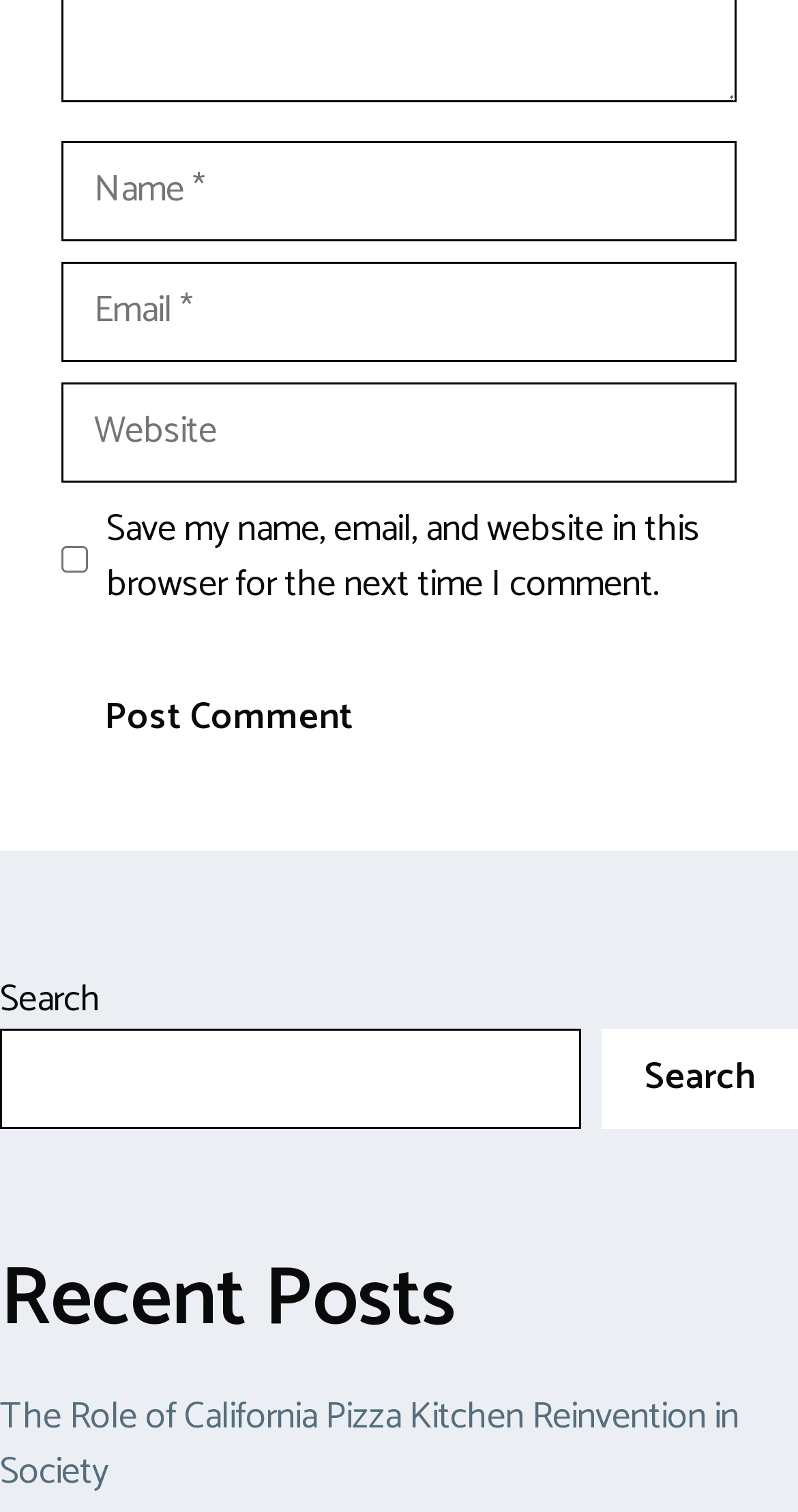How many textboxes are required?
Provide an in-depth and detailed answer to the question.

The 'Name' and 'Email' textboxes are both labeled as 'required: True', which suggests that they must be filled in before submitting the form. The 'Website' textbox is not required.